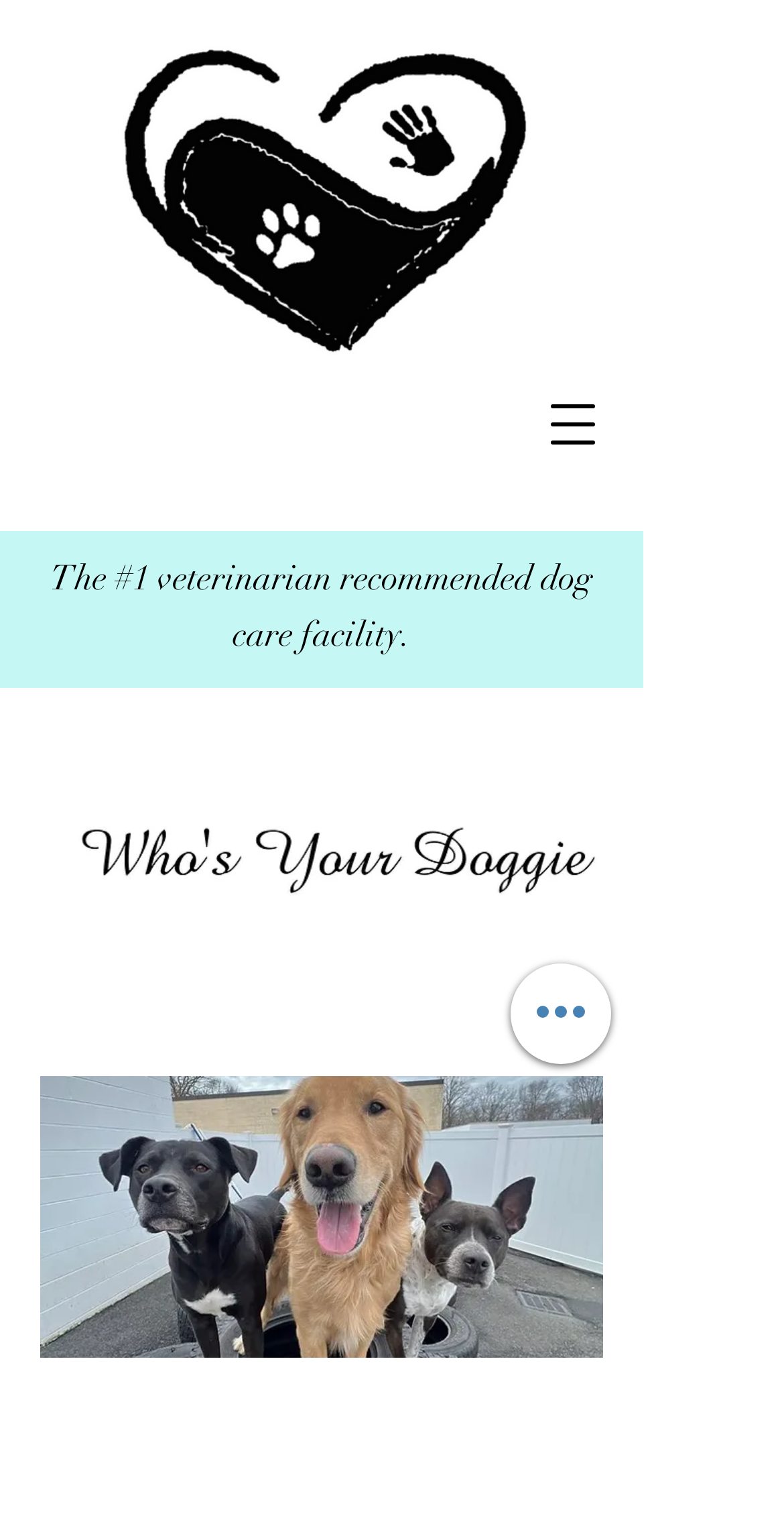Please look at the image and answer the question with a detailed explanation: What is the main service offered by this facility?

Based on the images and text on the webpage, it appears that the main service offered by this facility is dog care, including dog boarding, daycare, training, and grooming.